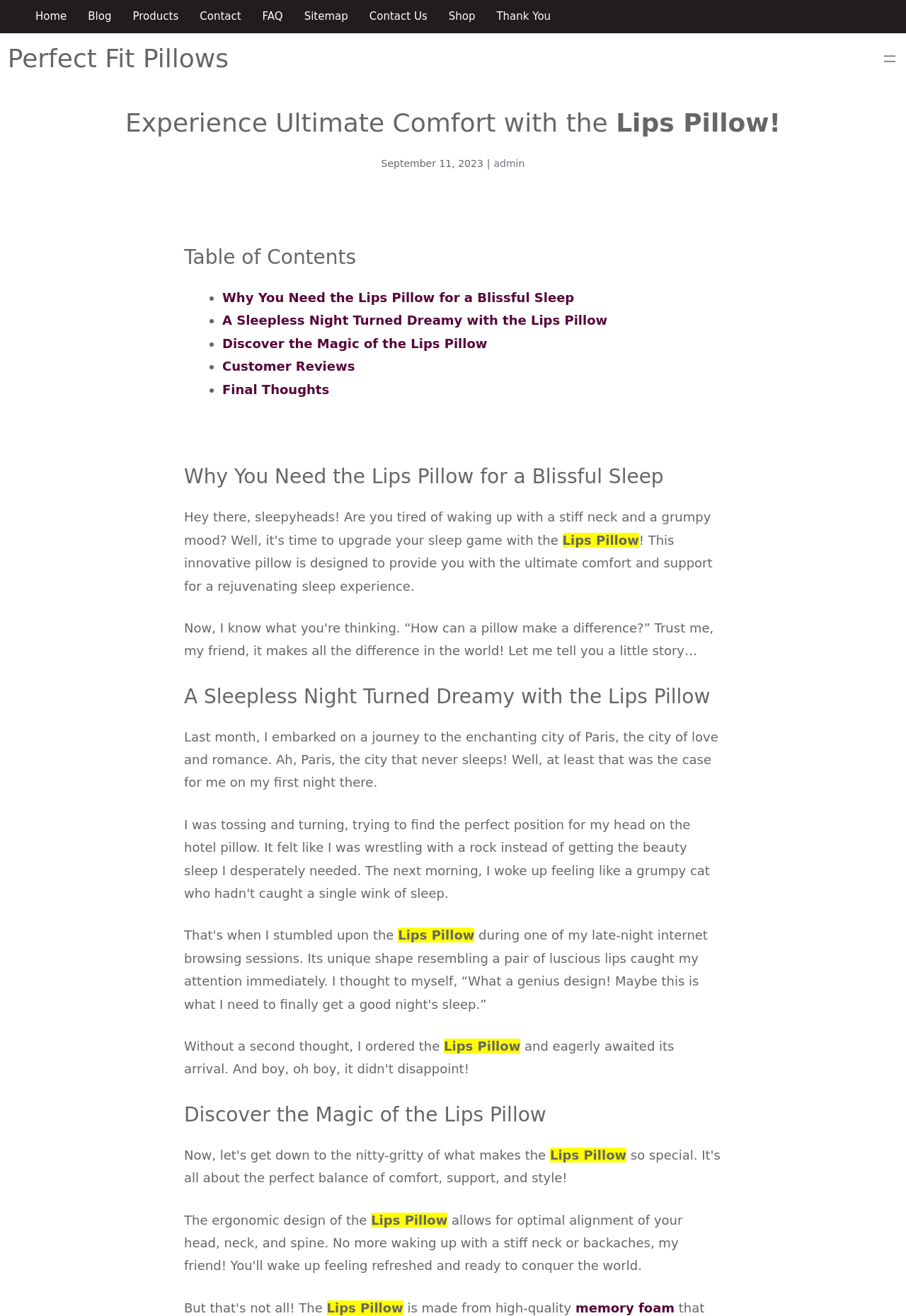Please identify the bounding box coordinates of where to click in order to follow the instruction: "Click on the 'Home' link".

[0.039, 0.008, 0.074, 0.017]